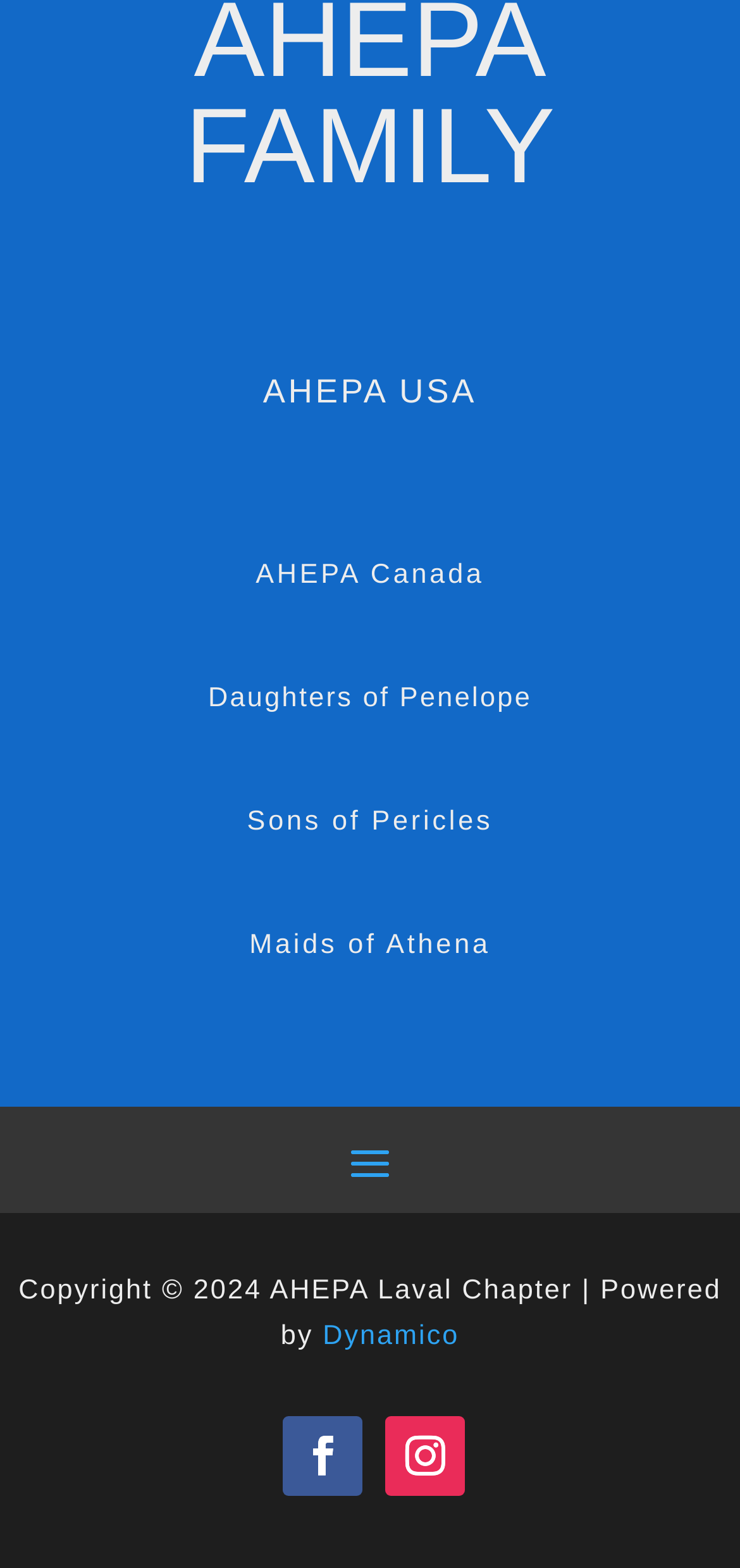Find the bounding box coordinates for the HTML element described as: "Dynamico". The coordinates should consist of four float values between 0 and 1, i.e., [left, top, right, bottom].

[0.436, 0.842, 0.621, 0.862]